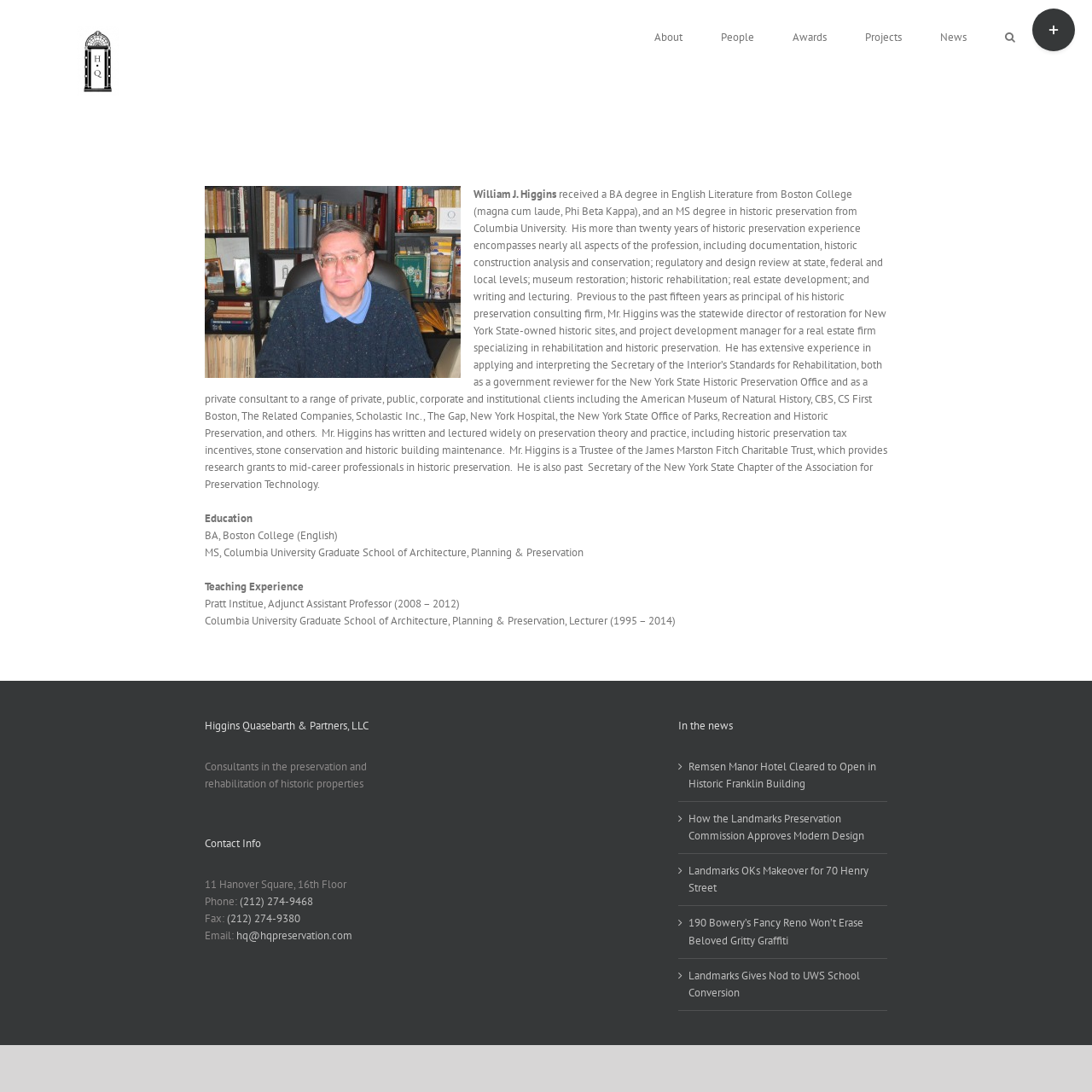Answer the following query concisely with a single word or phrase:
What is the address of Higgins Quasebarth & Partners, LLC?

11 Hanover Square, 16th Floor